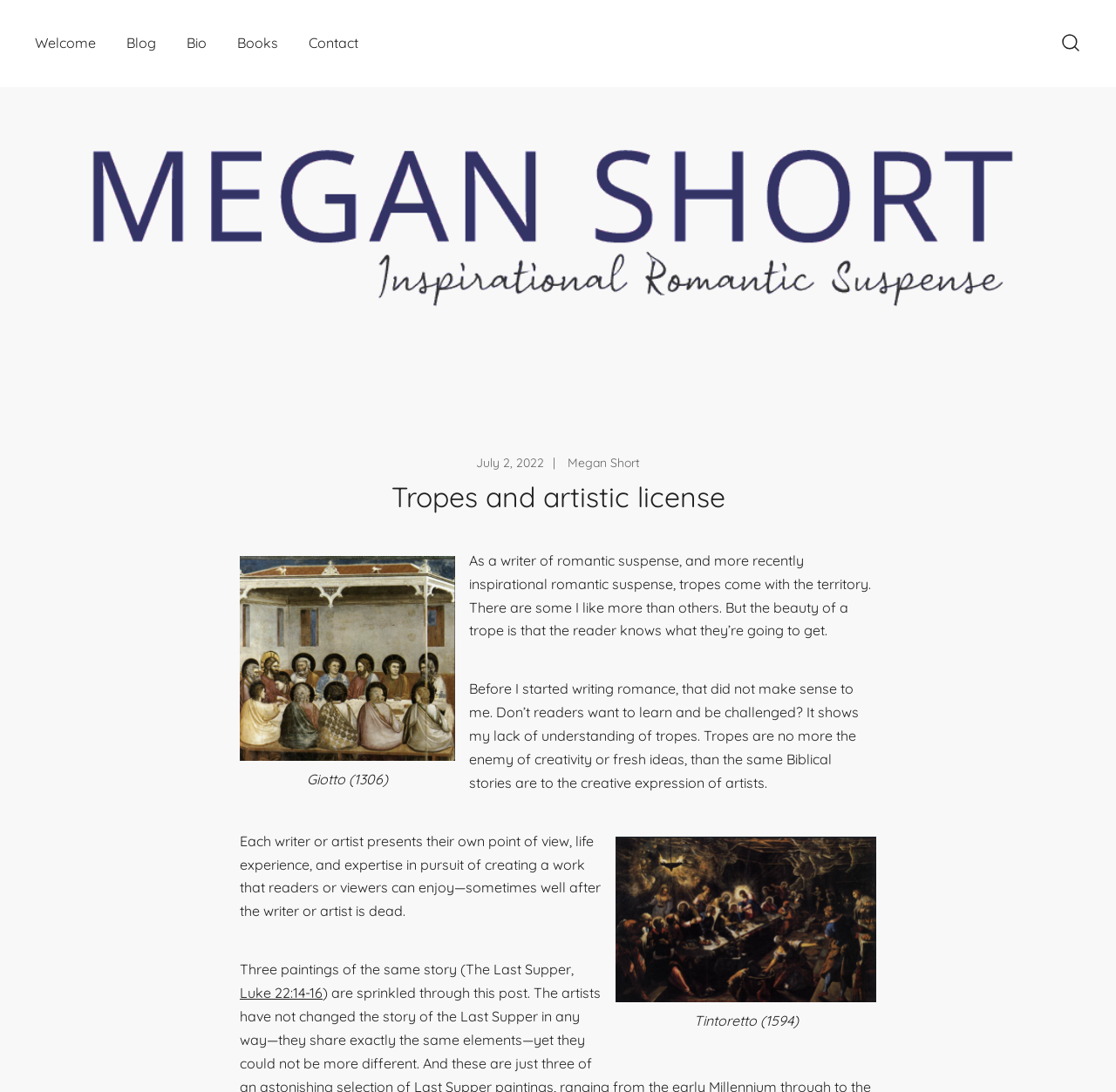Highlight the bounding box coordinates of the region I should click on to meet the following instruction: "View the blog".

[0.113, 0.021, 0.14, 0.058]